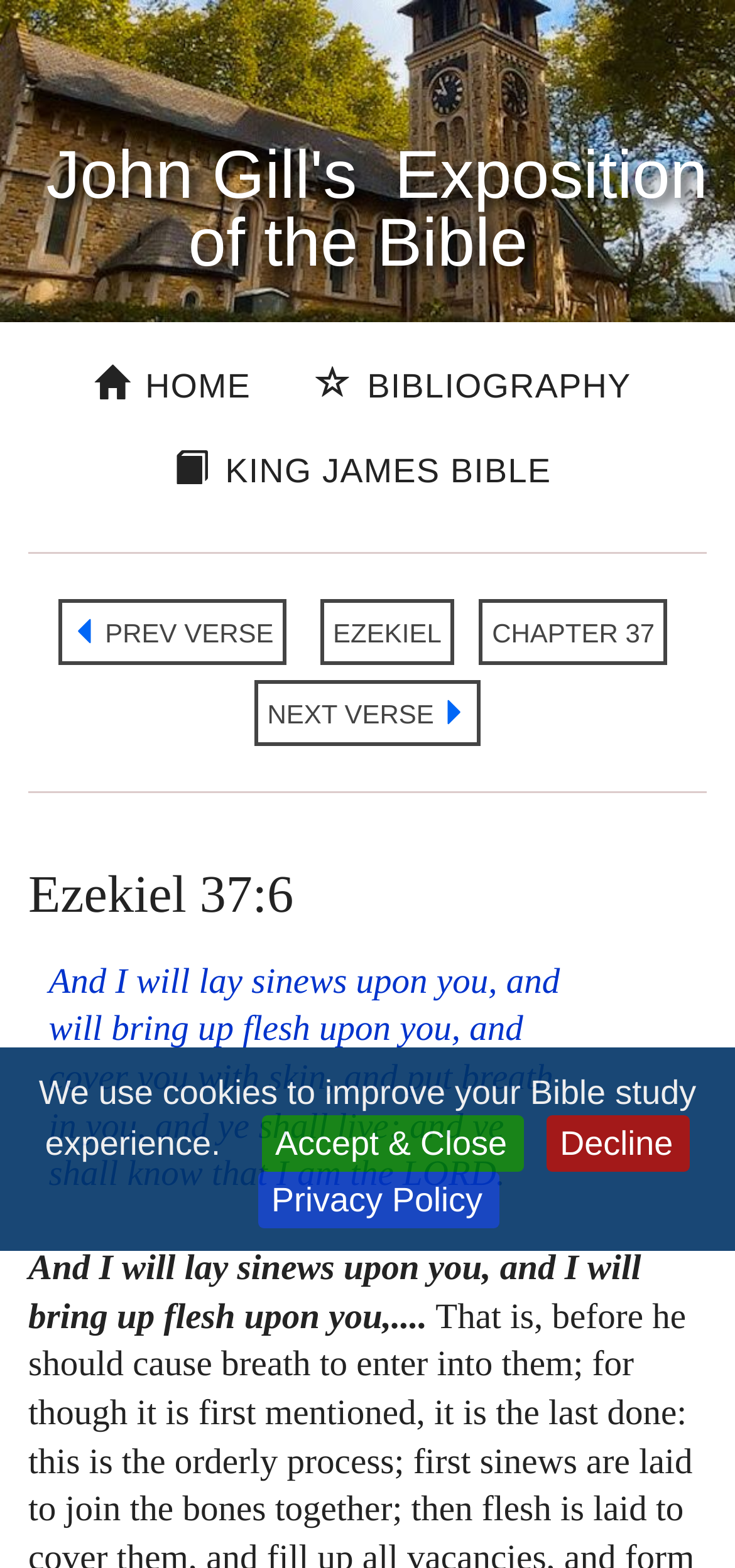Please locate the bounding box coordinates of the element that needs to be clicked to achieve the following instruction: "read King James Bible". The coordinates should be four float numbers between 0 and 1, i.e., [left, top, right, bottom].

[0.211, 0.279, 0.776, 0.322]